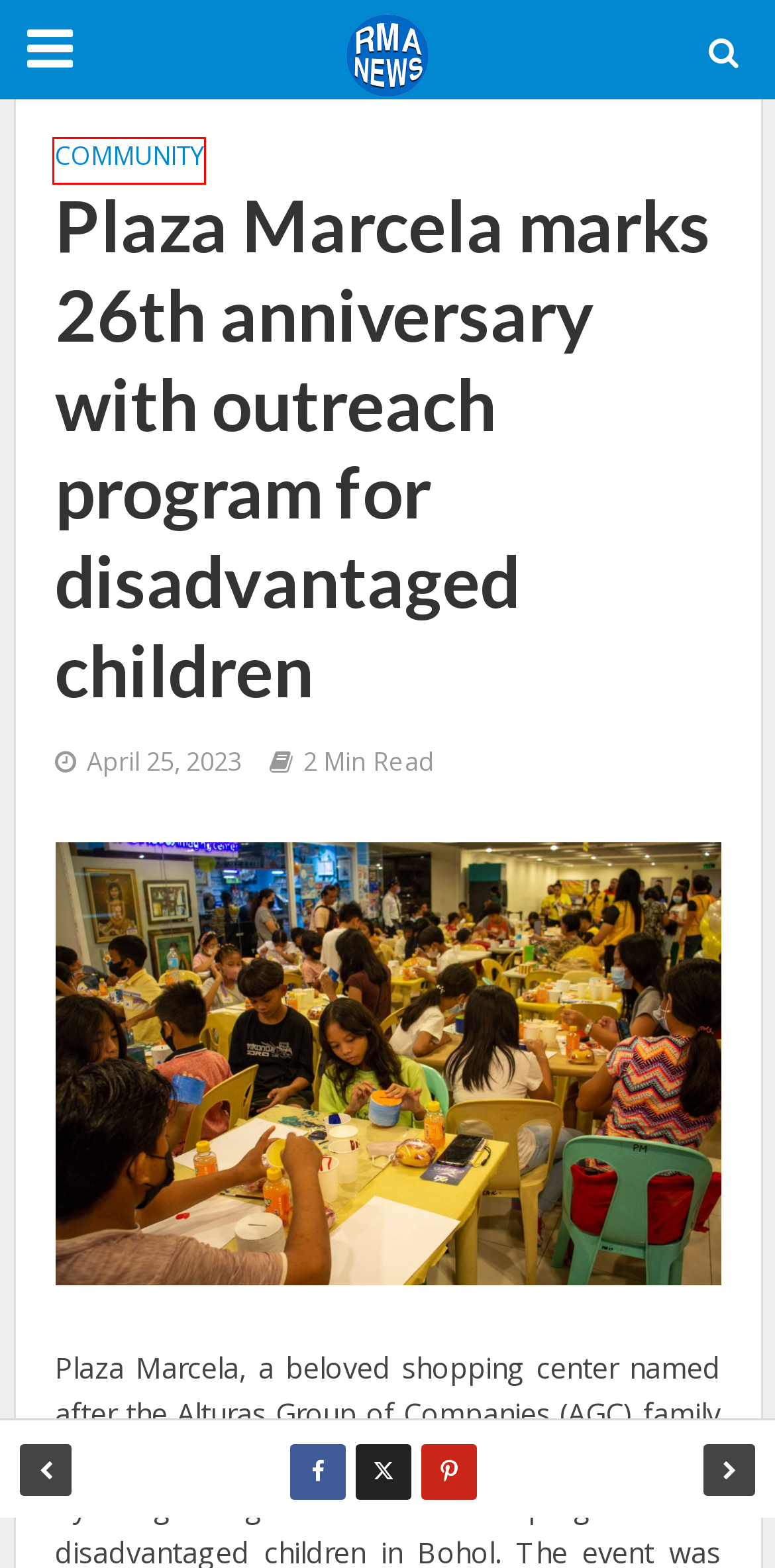Observe the screenshot of a webpage with a red bounding box highlighting an element. Choose the webpage description that accurately reflects the new page after the element within the bounding box is clicked. Here are the candidates:
A. Special Features – RMAnews
B. Classified Ads – RMAnews
C. CEBU YOUNG LEADERS ENGAGE IN CONVERSATIONS FOR CHANGE – RMAnews
D. SME’s Corner – RMAnews
E. MBM – RMAnews
F. Community – RMAnews
G. CBM – RMAnews
H. HUNDREDS TAKE PART IN ILOCOS NORTE MEDICAL MISSION – RMAnews

F